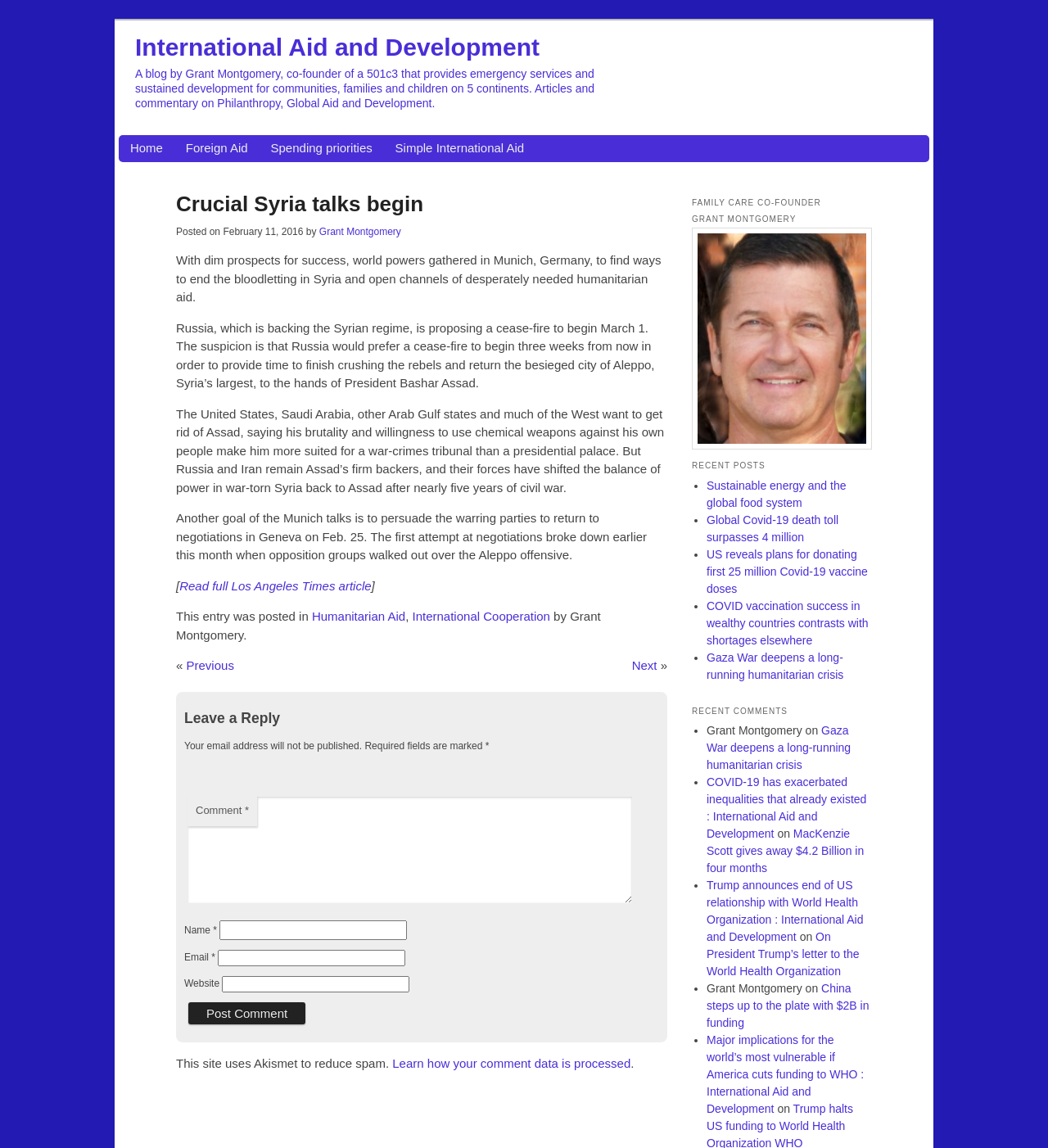Can you find the bounding box coordinates for the element that needs to be clicked to execute this instruction: "Click on the 'Previous' link"? The coordinates should be given as four float numbers between 0 and 1, i.e., [left, top, right, bottom].

[0.178, 0.574, 0.223, 0.586]